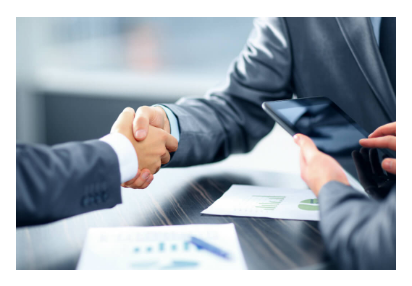Offer a detailed caption for the image presented.

This image captures a moment of professional collaboration, highlighting a handshake between two individuals in a business setting, symbolizing agreement and partnership. The individuals are dressed in business attire—one in a dark suit and the other in a lighter-colored suit—indicating a formal atmosphere likely related to a meeting or negotiation. In the foreground, a tablet displays information, suggesting that technology is playing a role in their discussion, possibly involving data analysis or strategic planning. Nearby, documents with graphs hint at the meeting's focus on performance metrics or business development. The overall scene conveys a sense of professionalism, trust, and the importance of face-to-face interaction in business dealings.